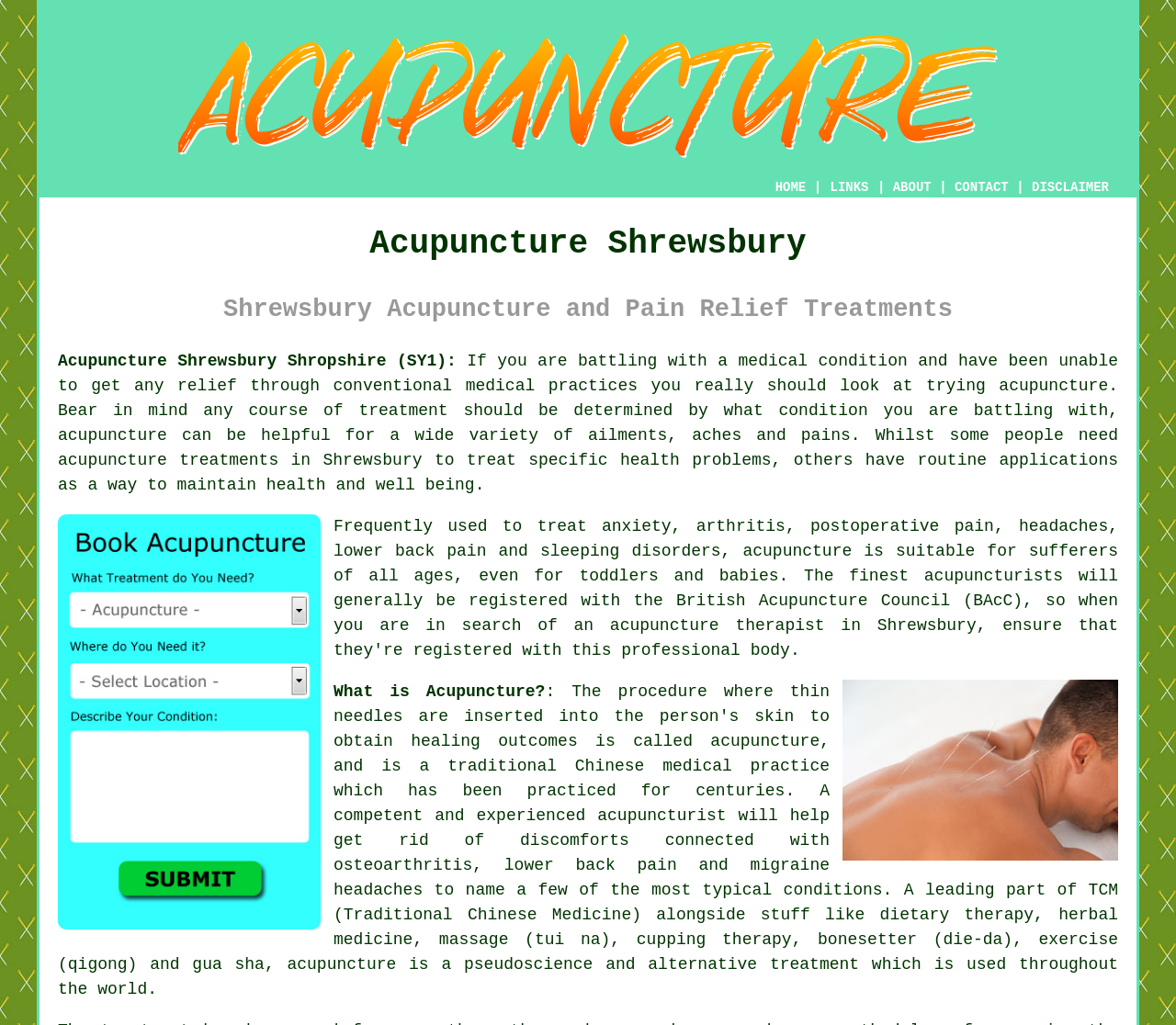Find the bounding box coordinates for the HTML element described as: "Acupuncture Shrewsbury Shropshire (SY1):". The coordinates should consist of four float values between 0 and 1, i.e., [left, top, right, bottom].

[0.049, 0.343, 0.388, 0.361]